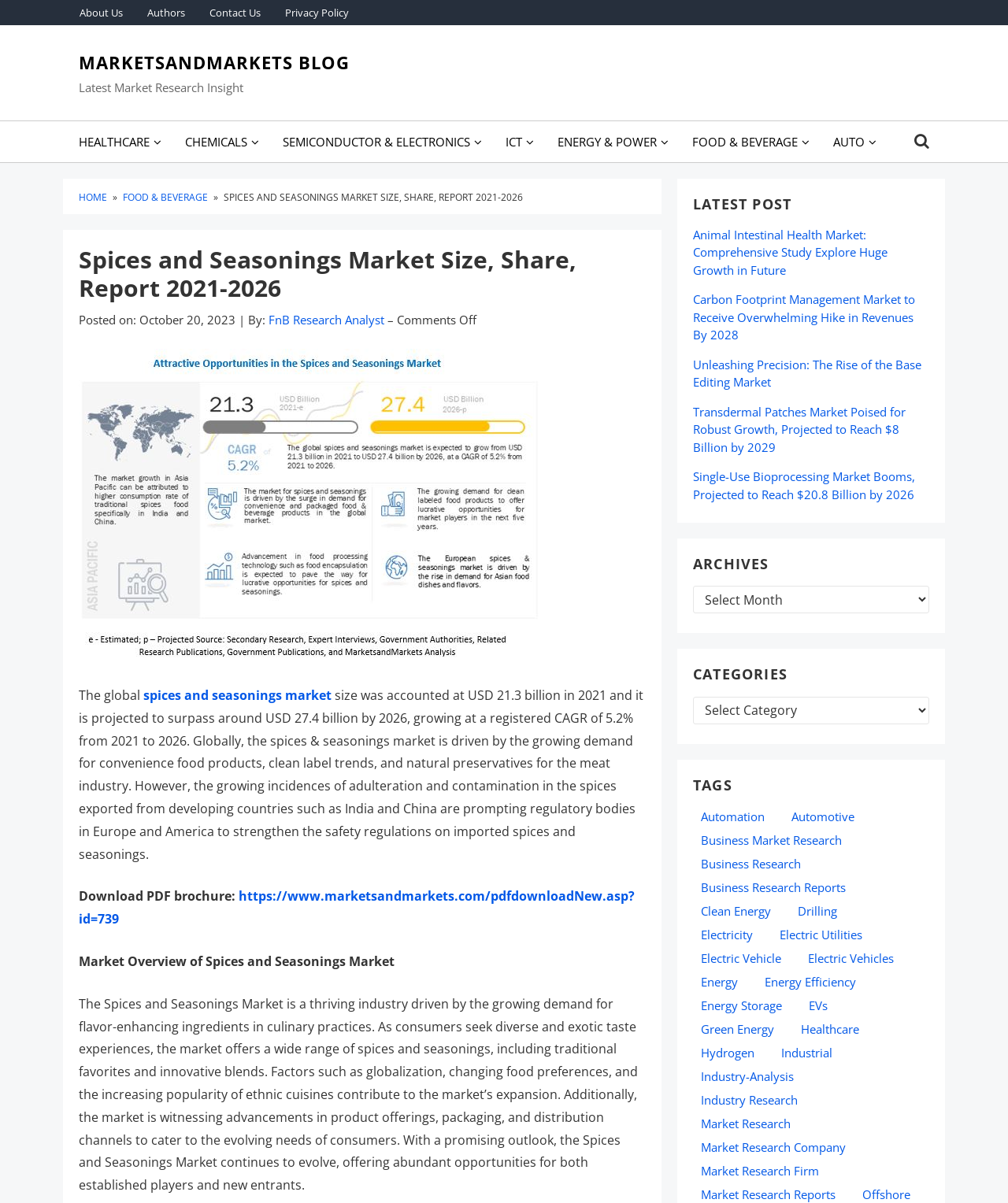How many tags are listed?
Please respond to the question with a detailed and well-explained answer.

I found the answer by counting the number of links under the 'TAGS' heading, which are 'Automation', 'Automotive', 'Business Market Research', and others.